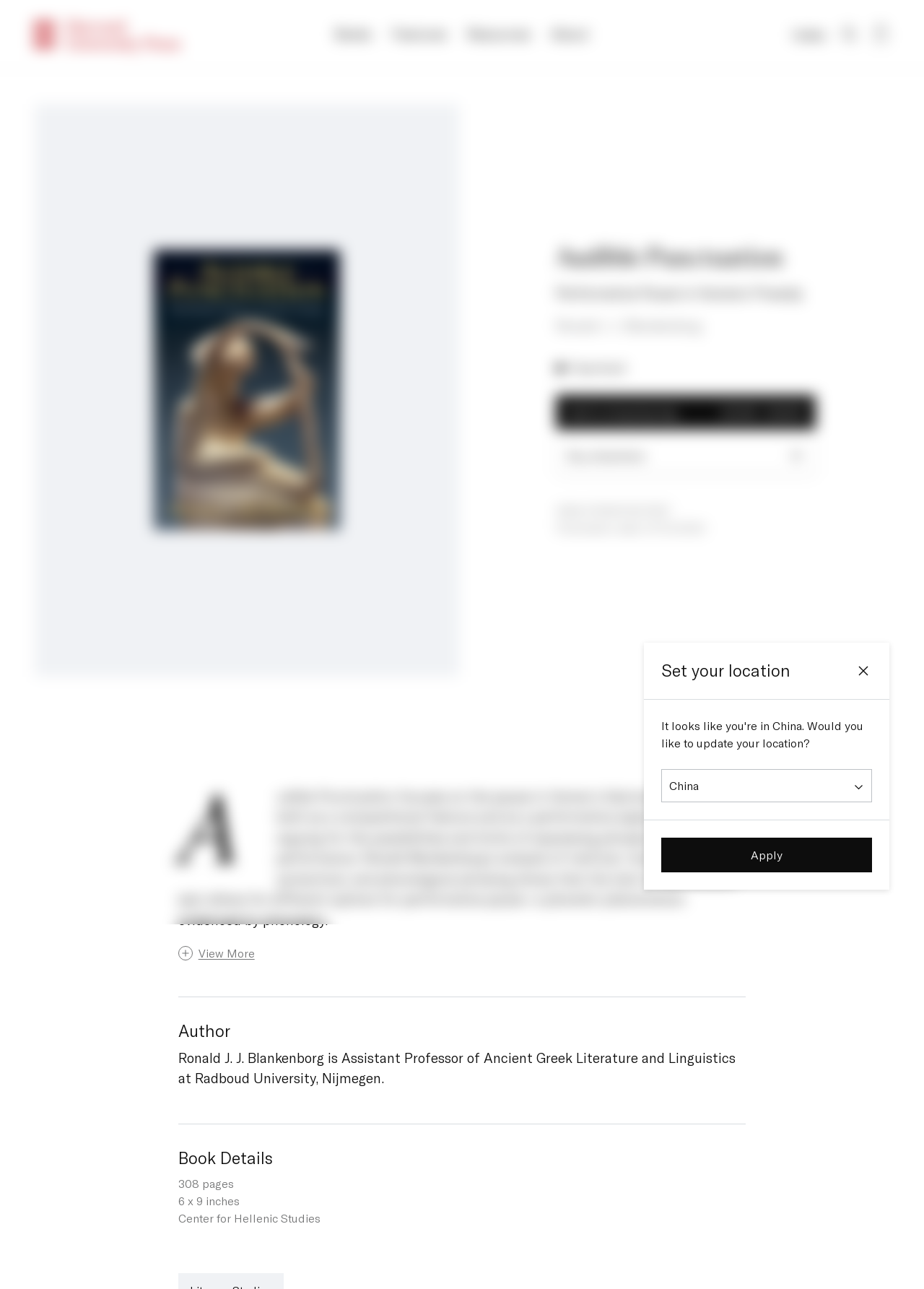What is the price of the book?
Please answer the question with as much detail as possible using the screenshot.

The price of the book can be found in the section where the 'Add to shopping bag' button is located. The price is written as '£23.95 • 25,95 €'.